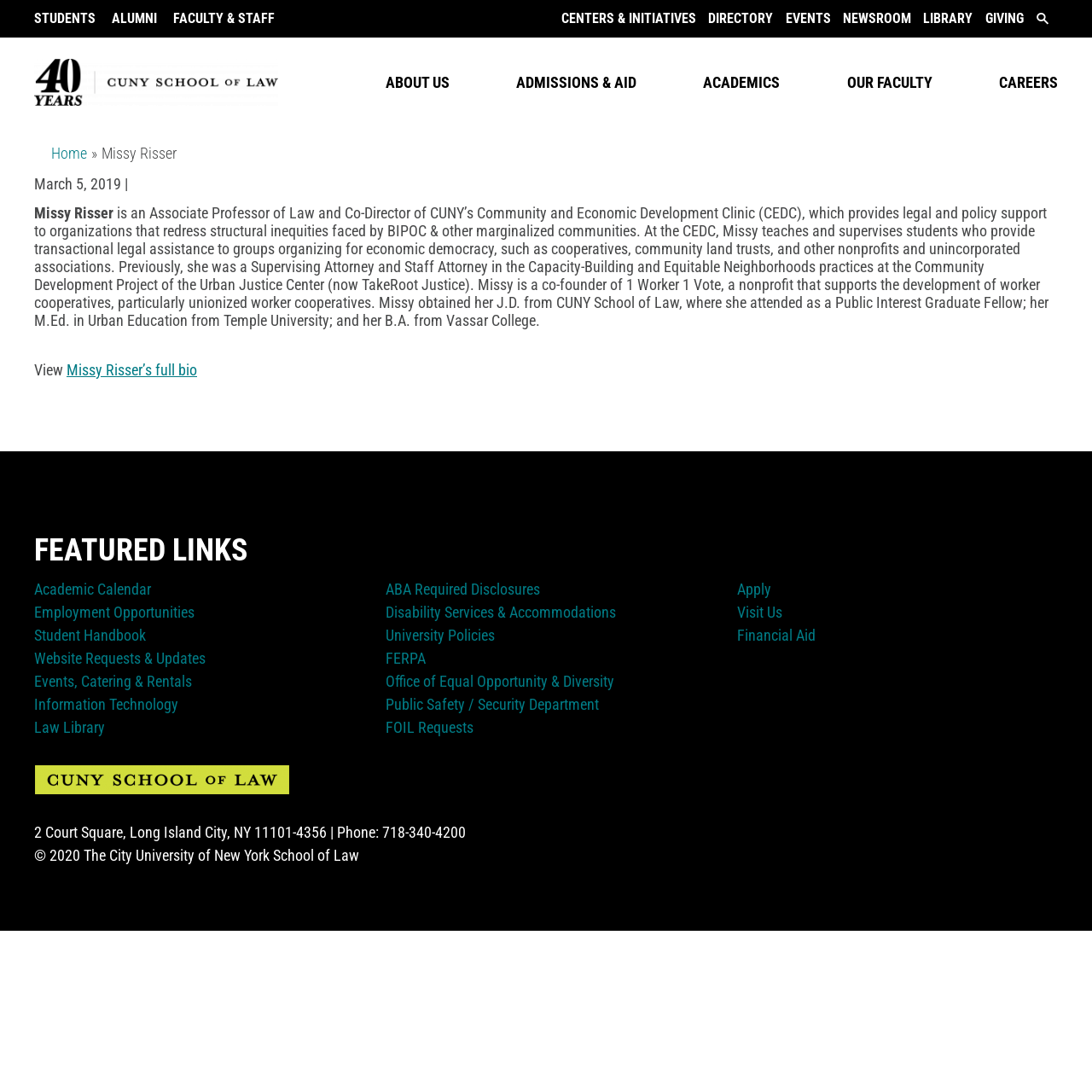Provide a short answer to the following question with just one word or phrase: How many navigation menus are there on the webpage?

4